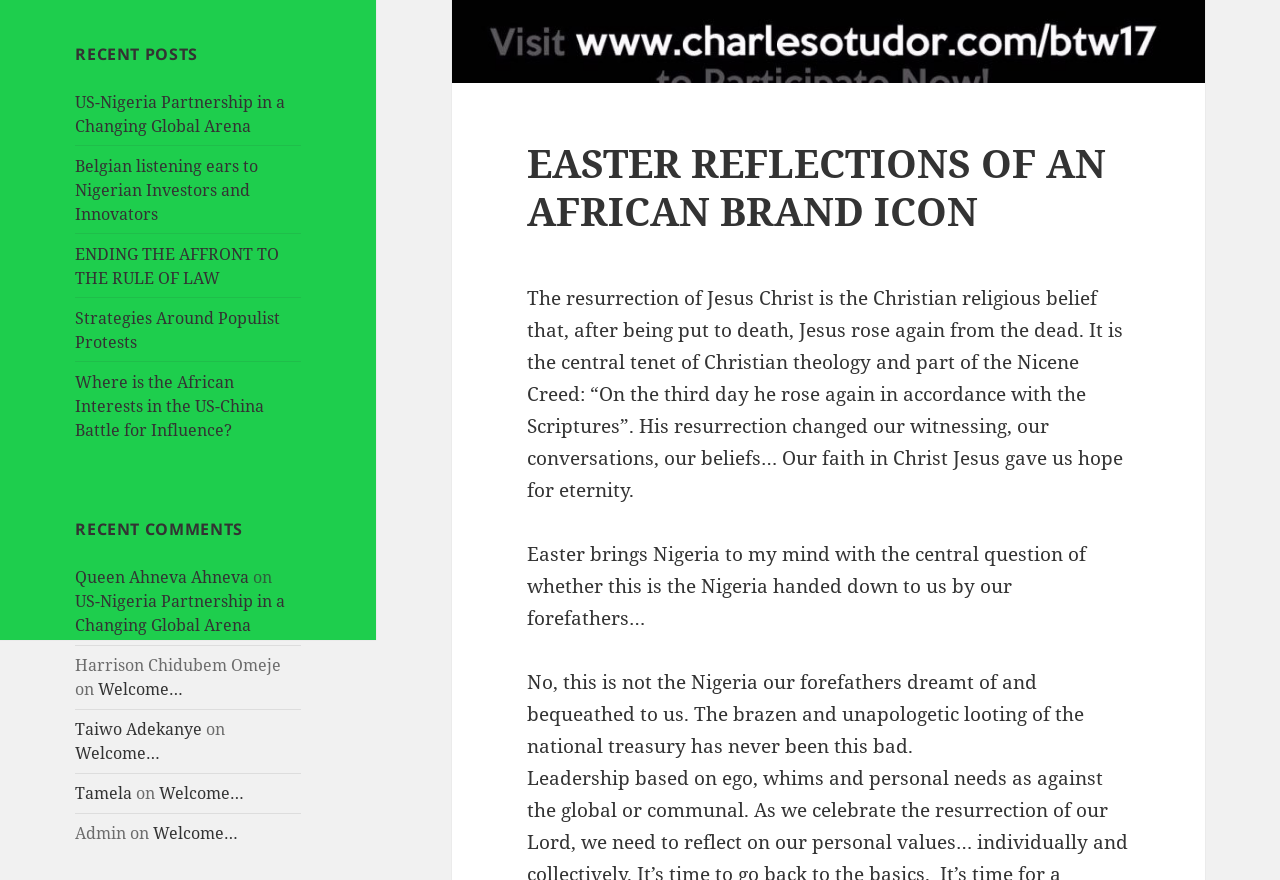Identify the bounding box of the UI component described as: "Taiwo Adekanye".

[0.059, 0.759, 0.143, 0.778]